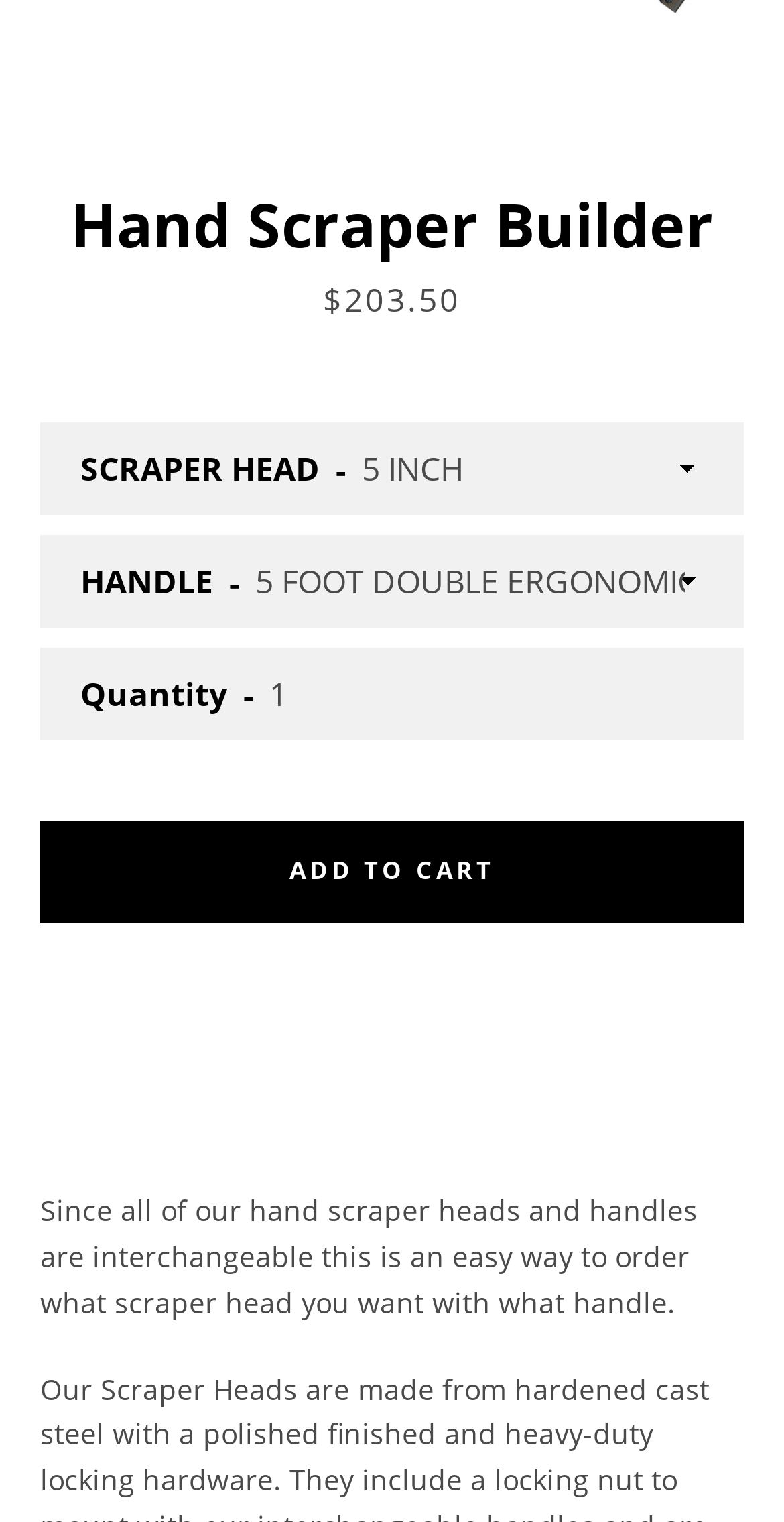Using the provided element description: "Home", identify the bounding box coordinates. The coordinates should be four floats between 0 and 1 in the order [left, top, right, bottom].

[0.414, 0.436, 0.586, 0.499]